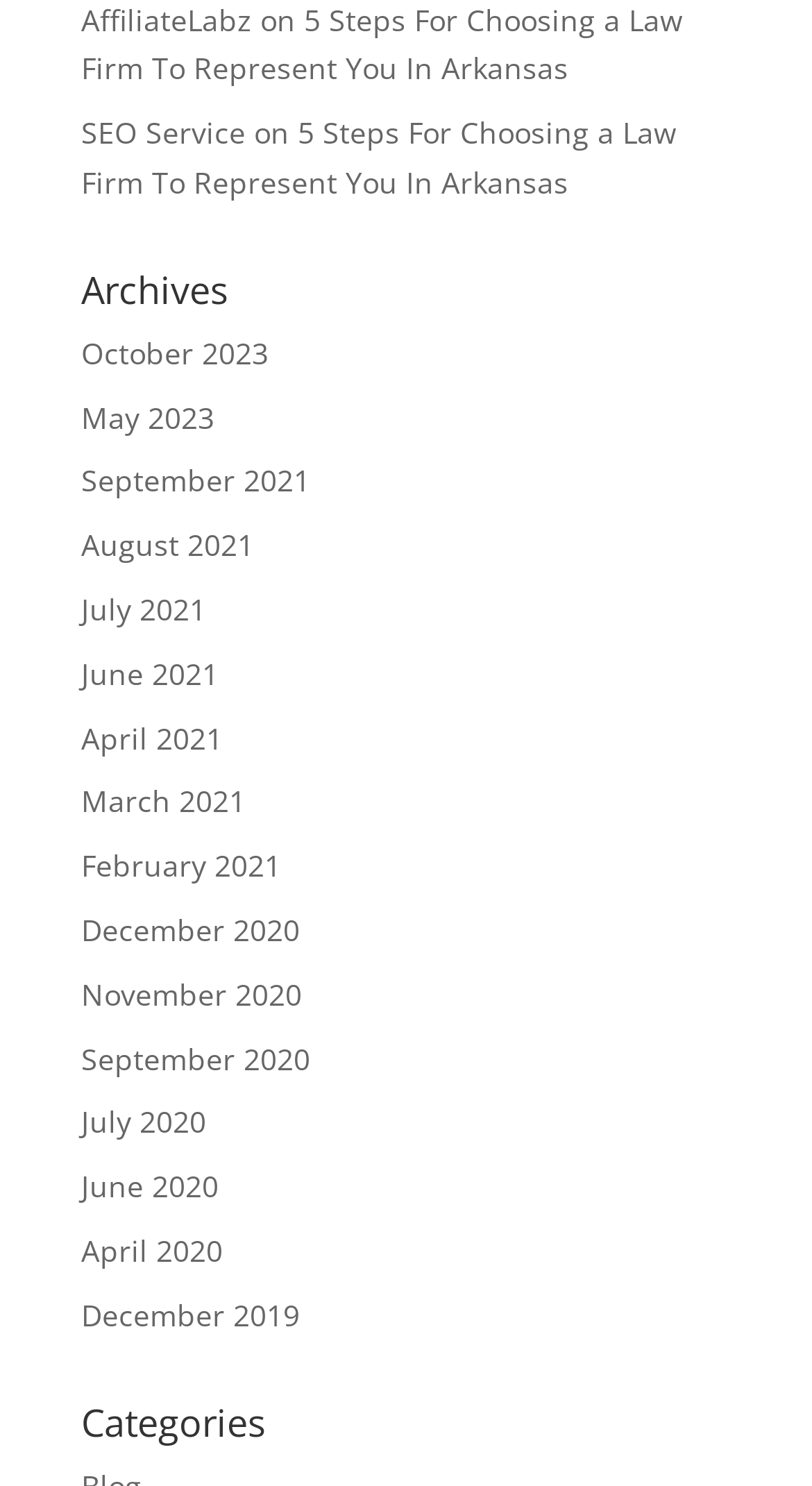Please identify the bounding box coordinates of the area that needs to be clicked to fulfill the following instruction: "Click on SEO Service."

[0.1, 0.076, 0.303, 0.103]